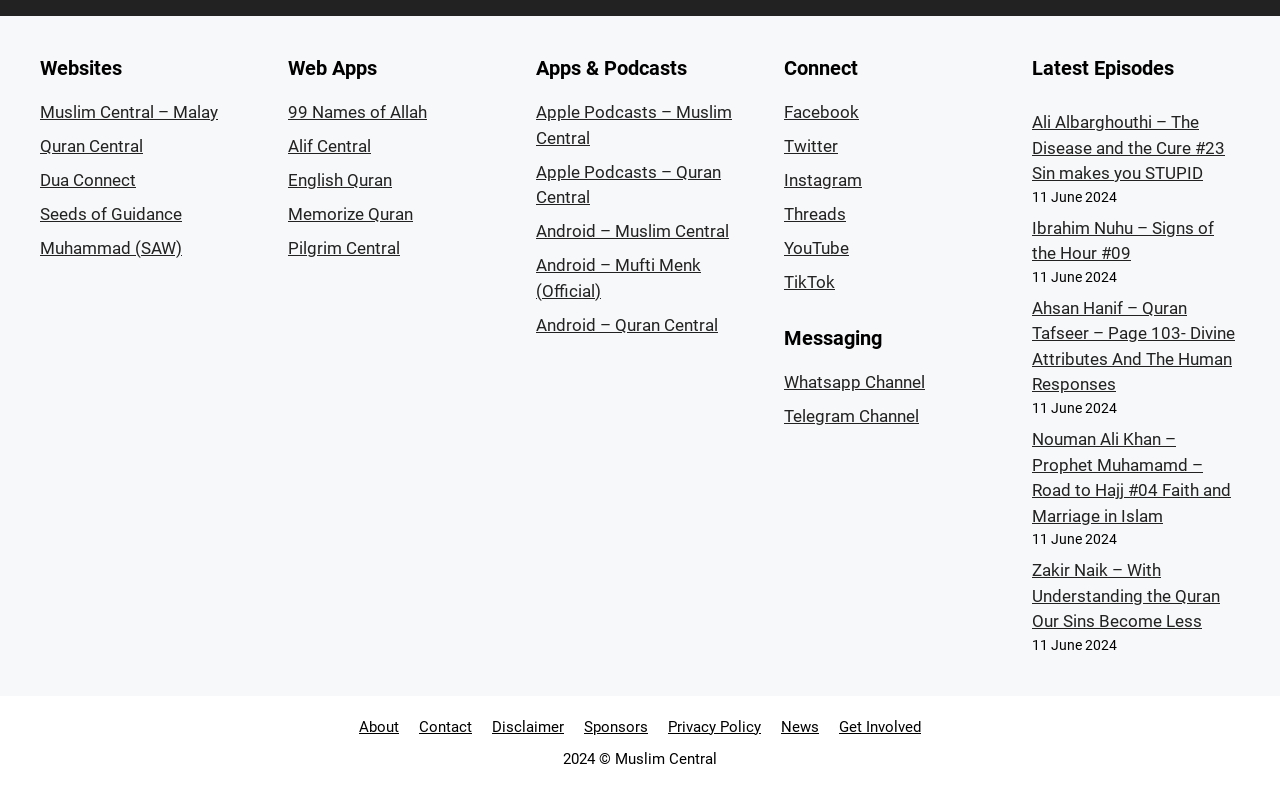Given the description of the UI element: "Seeds of Guidance", predict the bounding box coordinates in the form of [left, top, right, bottom], with each value being a float between 0 and 1.

[0.031, 0.258, 0.142, 0.283]